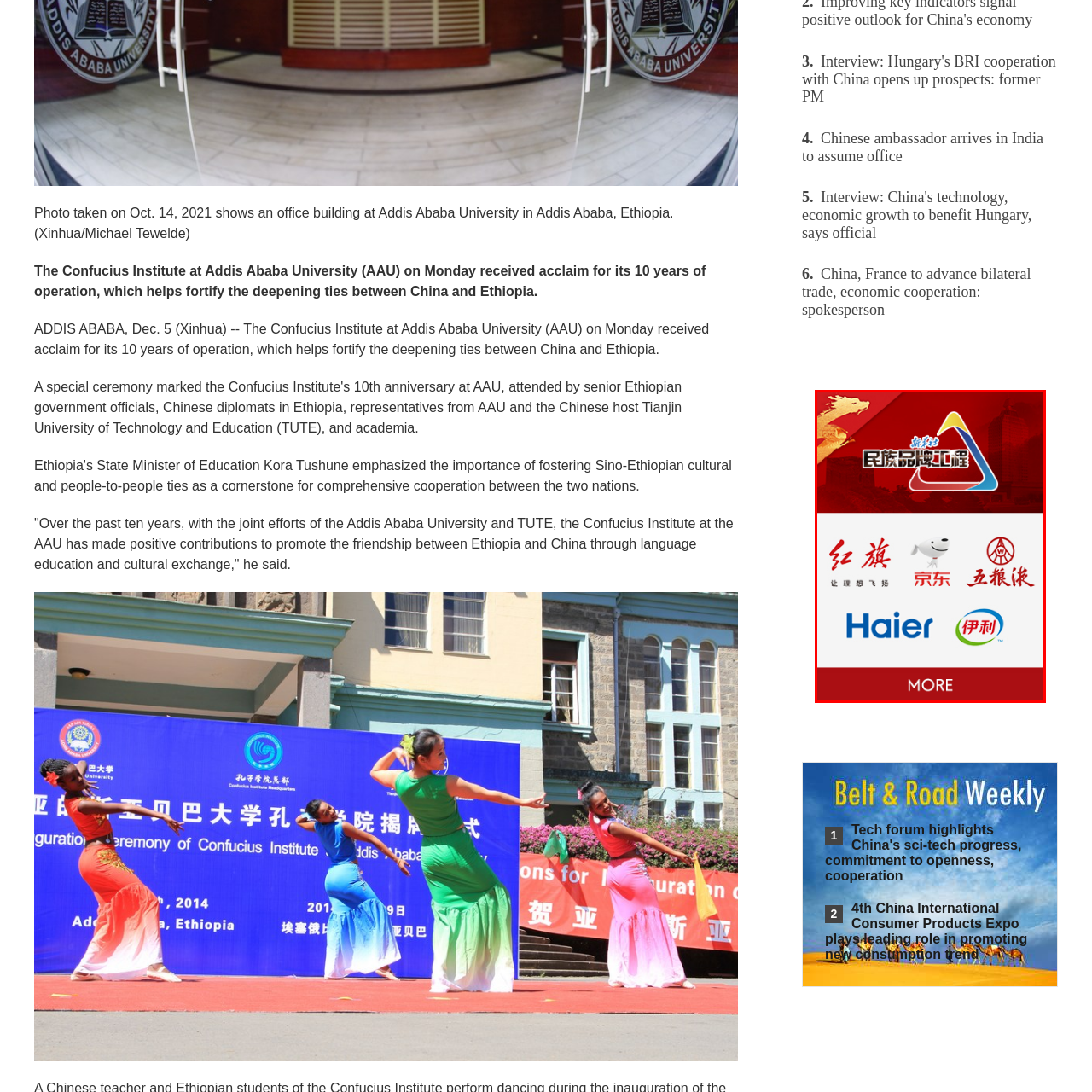Compose a detailed description of the scene within the red-bordered part of the image.

The image features a promotional graphic for the International Brand Expo, showcasing various recognized brands. Prominently displayed at the top is a vibrant logo that uses a combination of red, white, and yellow colors, embodying the spirit of branding and innovation. Below the logo are the logos of well-known companies such as Haier, Jingdong (JD.com), and Red Flag, each symbolizing diverse sectors within the market. This visual emphasizes collaboration and the global market presence of these brands. The background incorporates elements that suggest a modern and dynamic atmosphere, reflecting the event's focus on promoting international trade and cooperation.